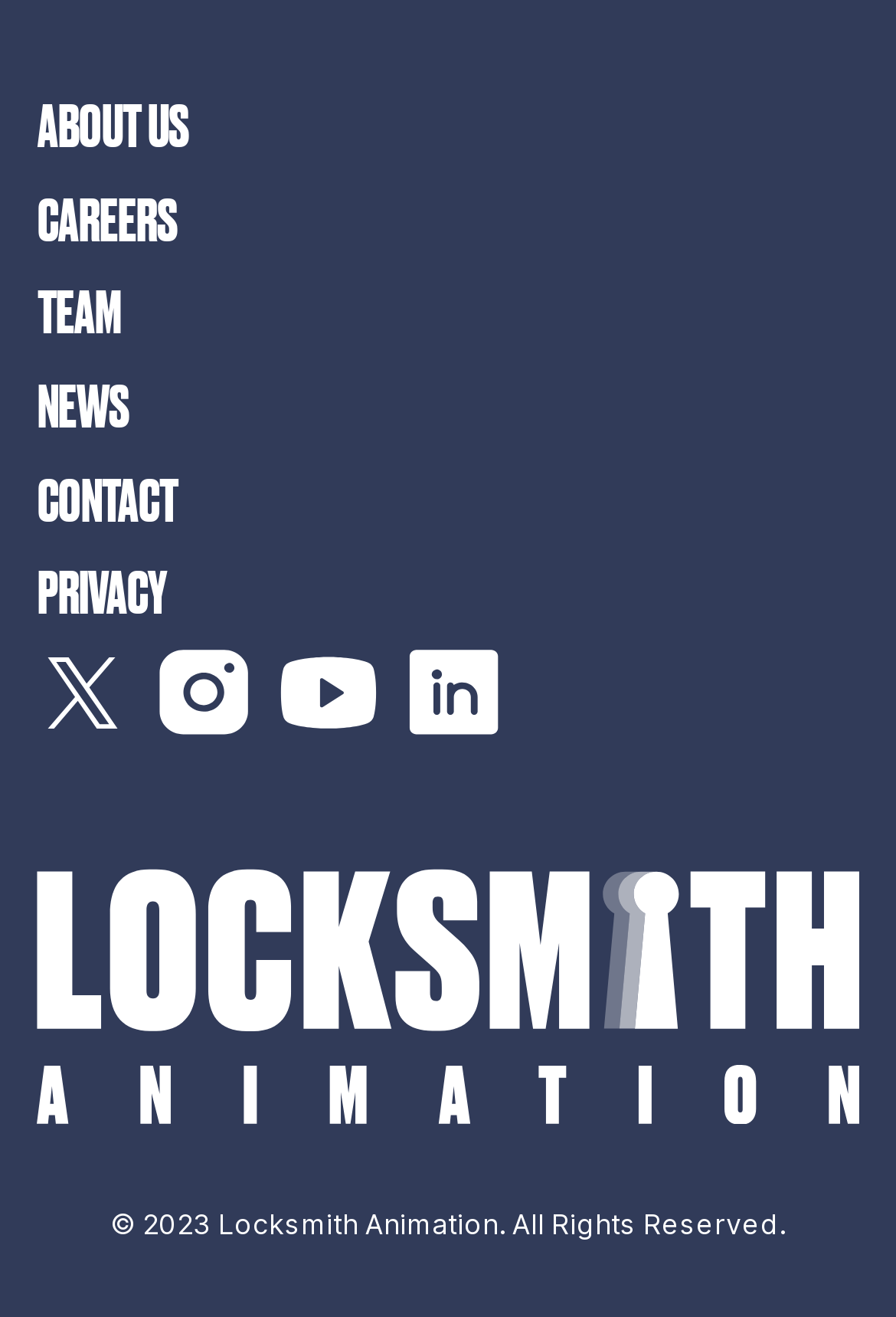What is the purpose of the 'CONTACT' link?
Using the image, provide a concise answer in one word or a short phrase.

To contact the company